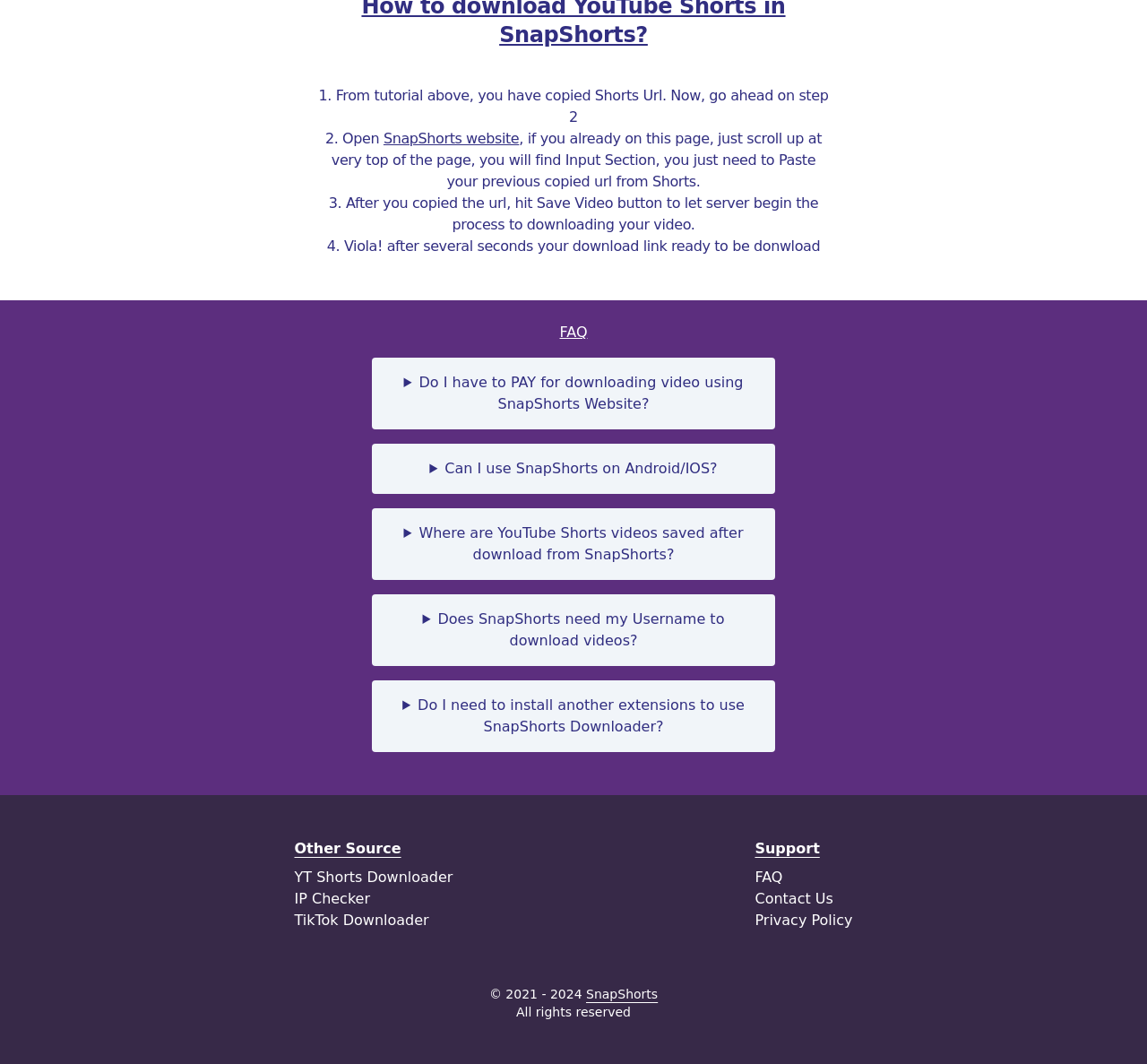Answer this question in one word or a short phrase: How many steps are required to download a video?

4 steps